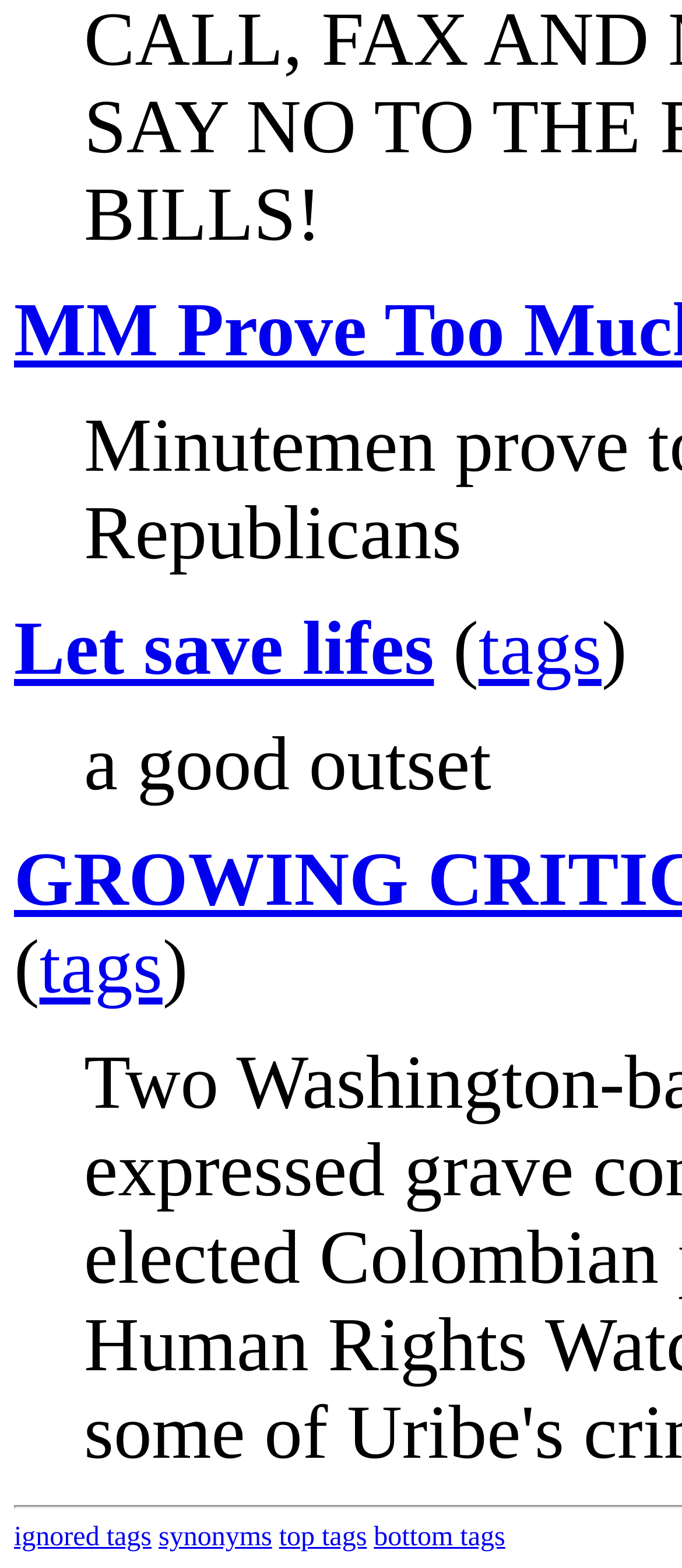Provide the bounding box coordinates of the HTML element described by the text: "tags". The coordinates should be in the format [left, top, right, bottom] with values between 0 and 1.

[0.058, 0.59, 0.238, 0.644]